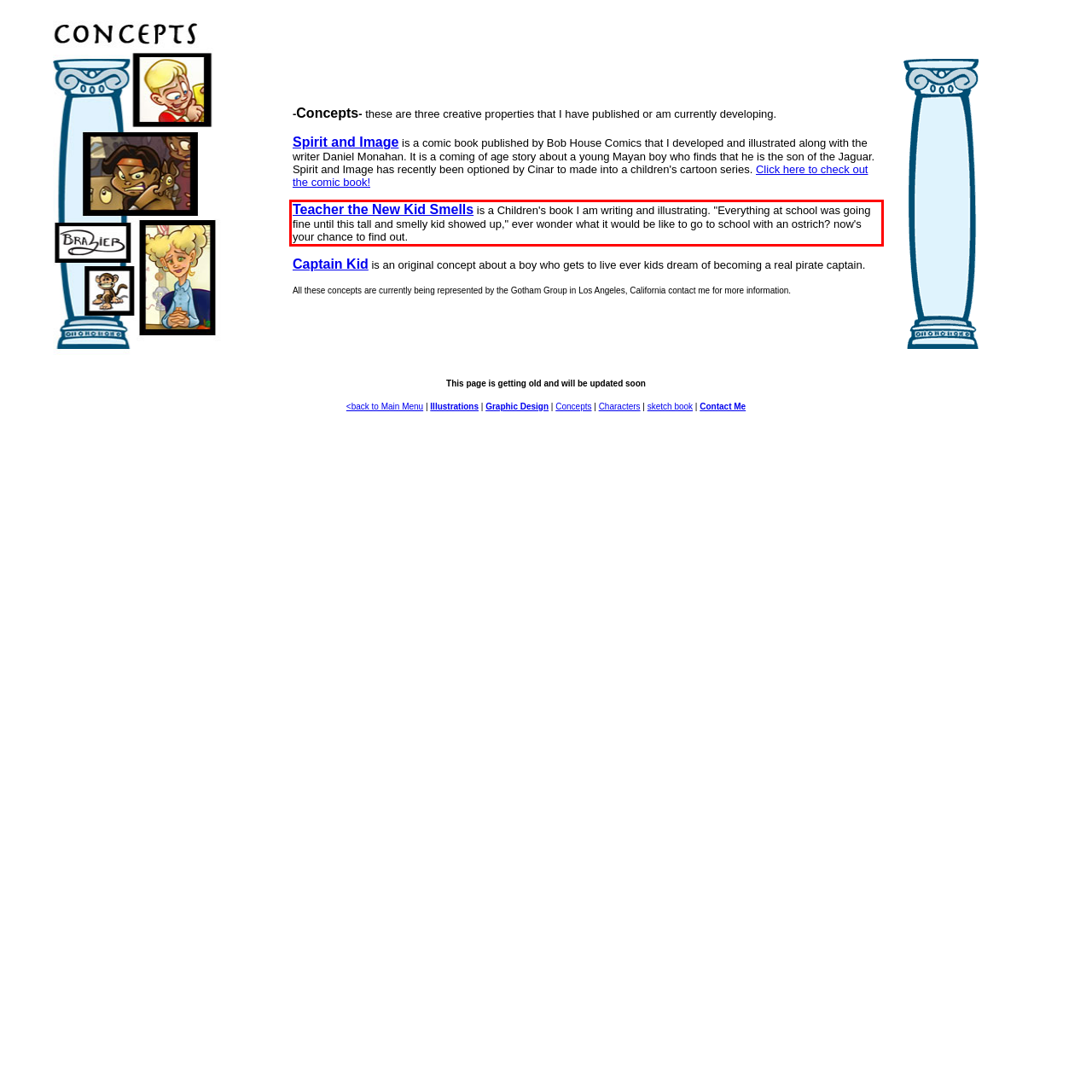Given a screenshot of a webpage containing a red rectangle bounding box, extract and provide the text content found within the red bounding box.

Teacher the New Kid Smells is a Children's book I am writing and illustrating. "Everything at school was going fine until this tall and smelly kid showed up," ever wonder what it would be like to go to school with an ostrich? now's your chance to find out.